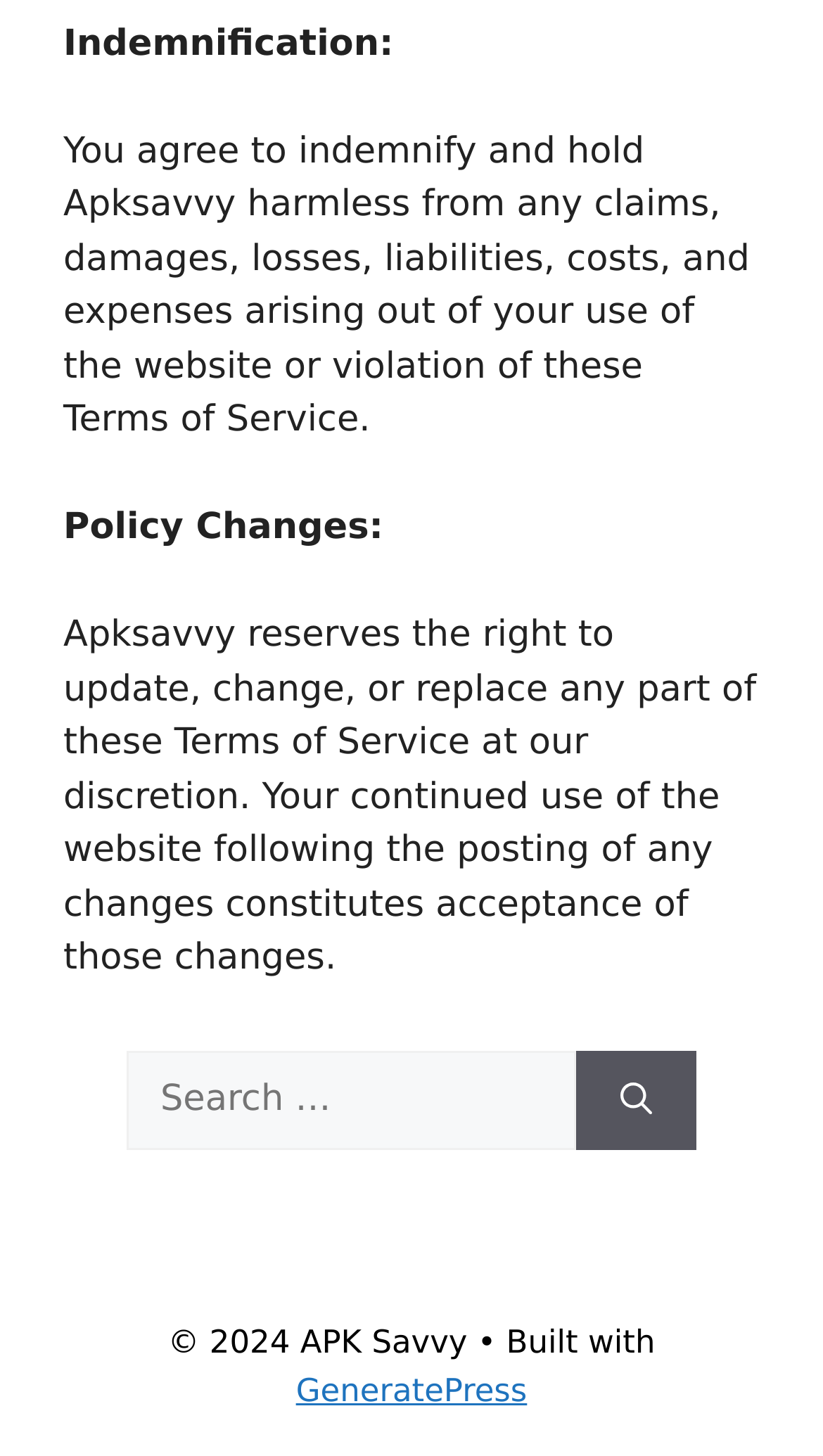Identify the bounding box for the described UI element. Provide the coordinates in (top-left x, top-left y, bottom-right x, bottom-right y) format with values ranging from 0 to 1: GeneratePress

[0.36, 0.942, 0.64, 0.968]